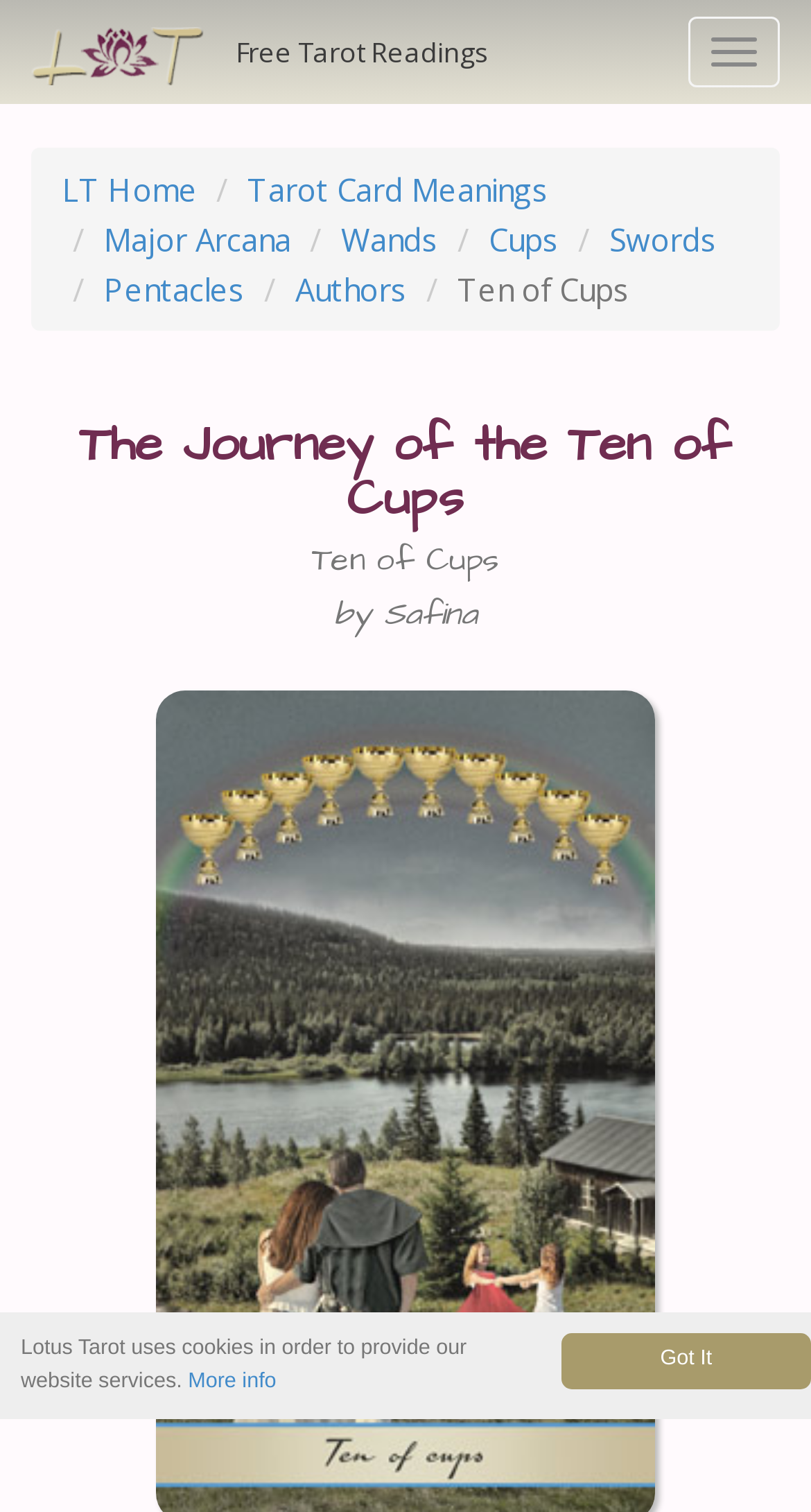How many categories of tarot cards are listed?
Please provide a detailed answer to the question.

I counted the number of link elements with text related to tarot card categories, such as 'Major Arcana', 'Wands', 'Cups', 'Swords', and 'Pentacles'. These categories are listed horizontally and are likely the main categories of tarot cards on this website.